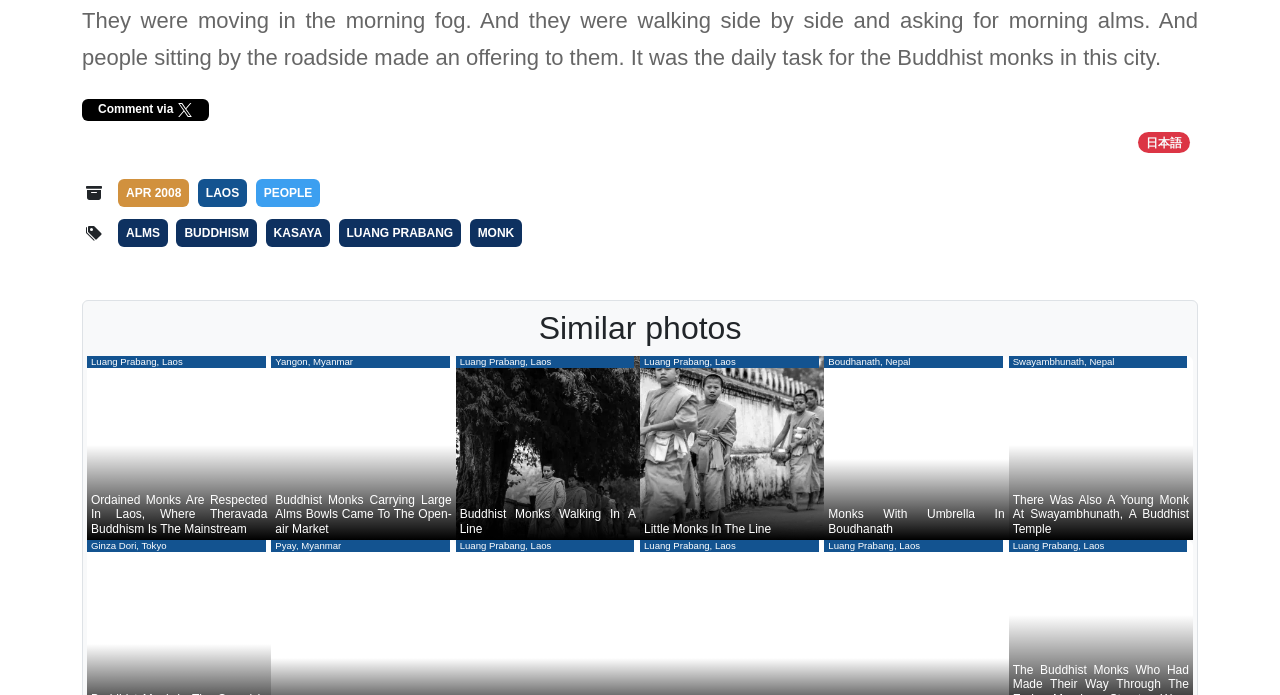What is the daily task of Buddhist monks in this city?
Kindly answer the question with as much detail as you can.

The daily task of Buddhist monks in this city is asking for morning alms, as described in the StaticText element with ID 100, which says 'And they were walking side by side and asking for morning alms.'